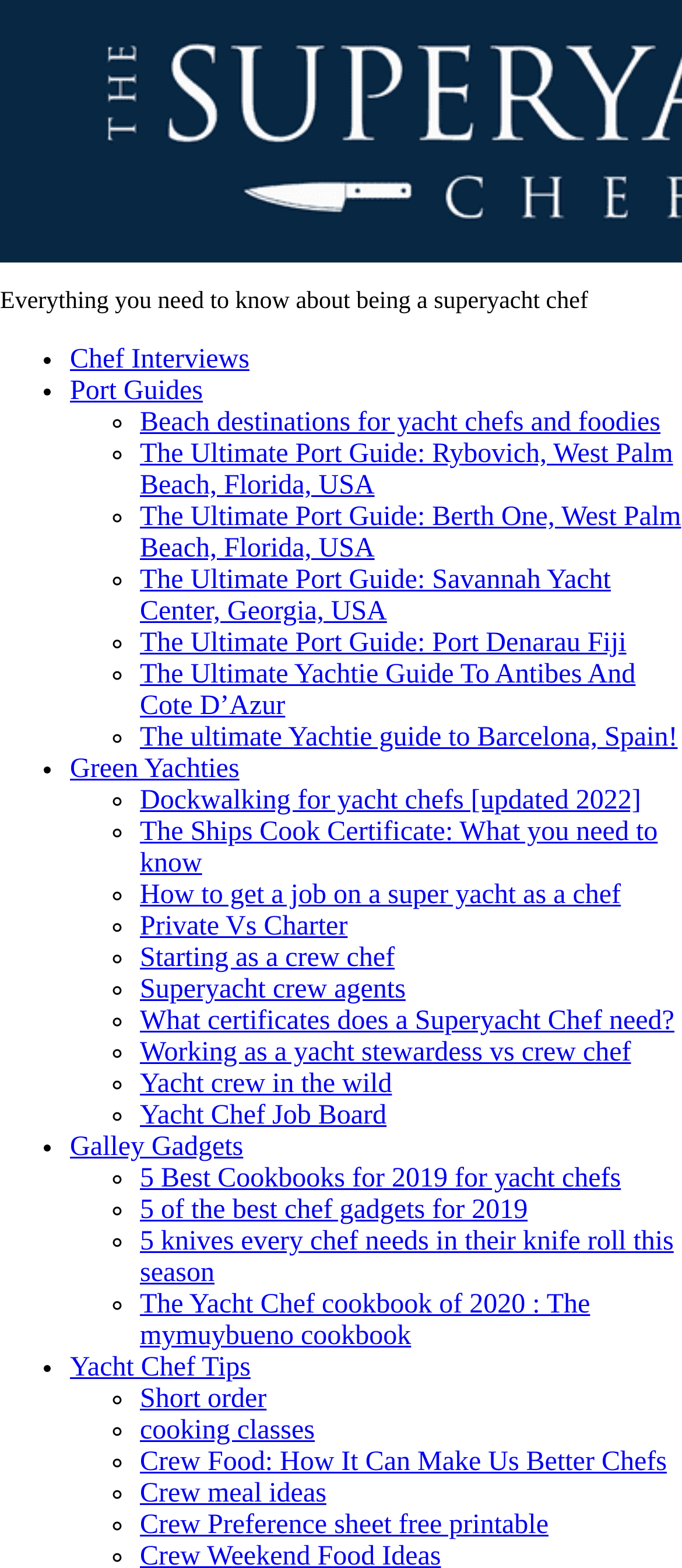Identify the bounding box of the HTML element described here: "Superyacht crew agents". Provide the coordinates as four float numbers between 0 and 1: [left, top, right, bottom].

[0.205, 0.622, 0.595, 0.641]